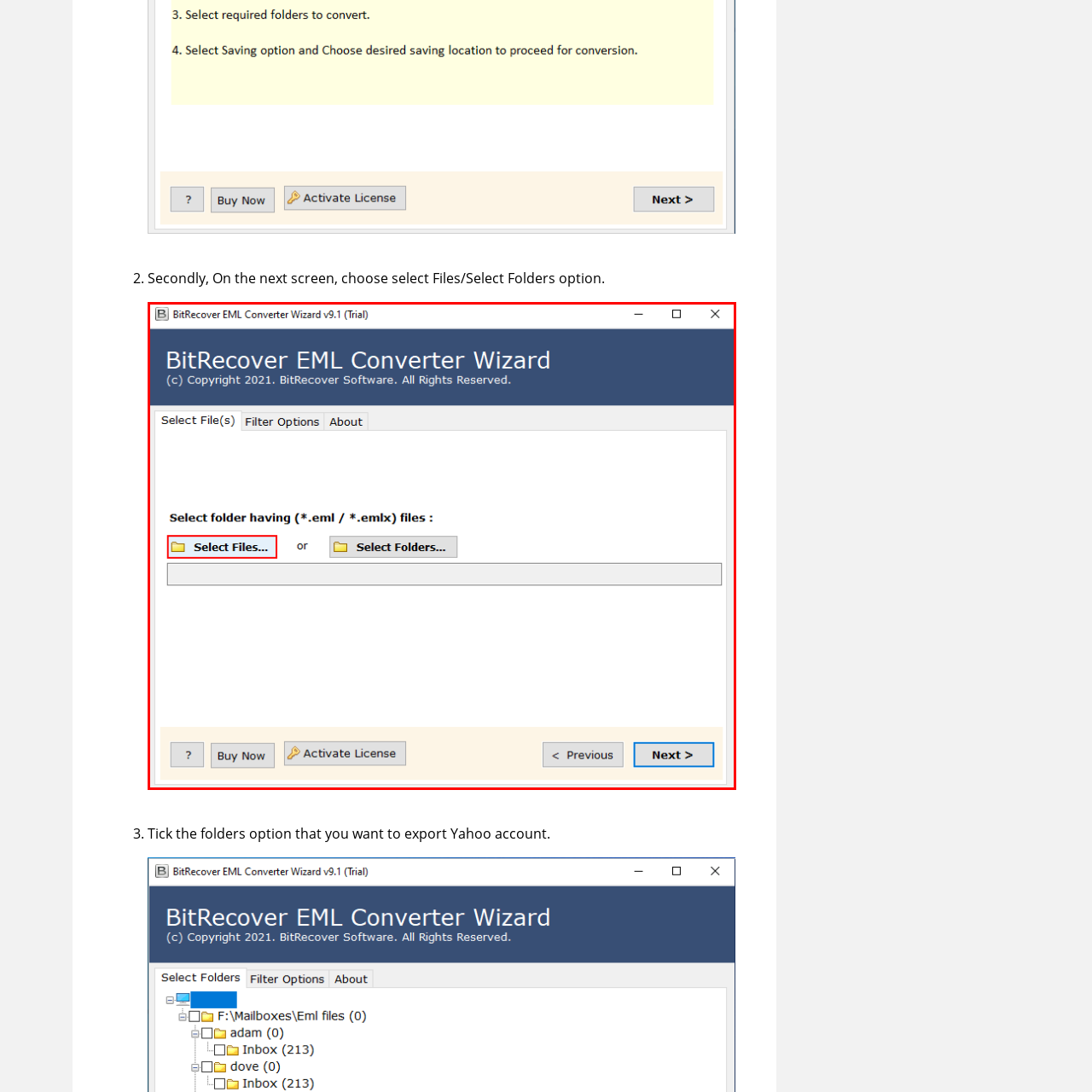Give an in-depth description of the image highlighted with the red boundary.

The image displays a user interface from the BitRecover EML Converter Wizard v9.1. The interface is designed to assist users in selecting folders that contain EML or EMLX files for conversion. At the center is a prominent prompt that reads "Select folder having (*.eml / *.emlx) files:", providing clear instructions. Below this prompt, there are two options: a red-bordered button labeled "Select Files..." and an adjacent folder icon labeled "Select Folders...". These buttons allow users to navigate their file system and choose the appropriate folders containing the emails they wish to convert. The layout is user-friendly, emphasizing ease of navigation with a simple and straightforward design that aims to facilitate the conversion process.